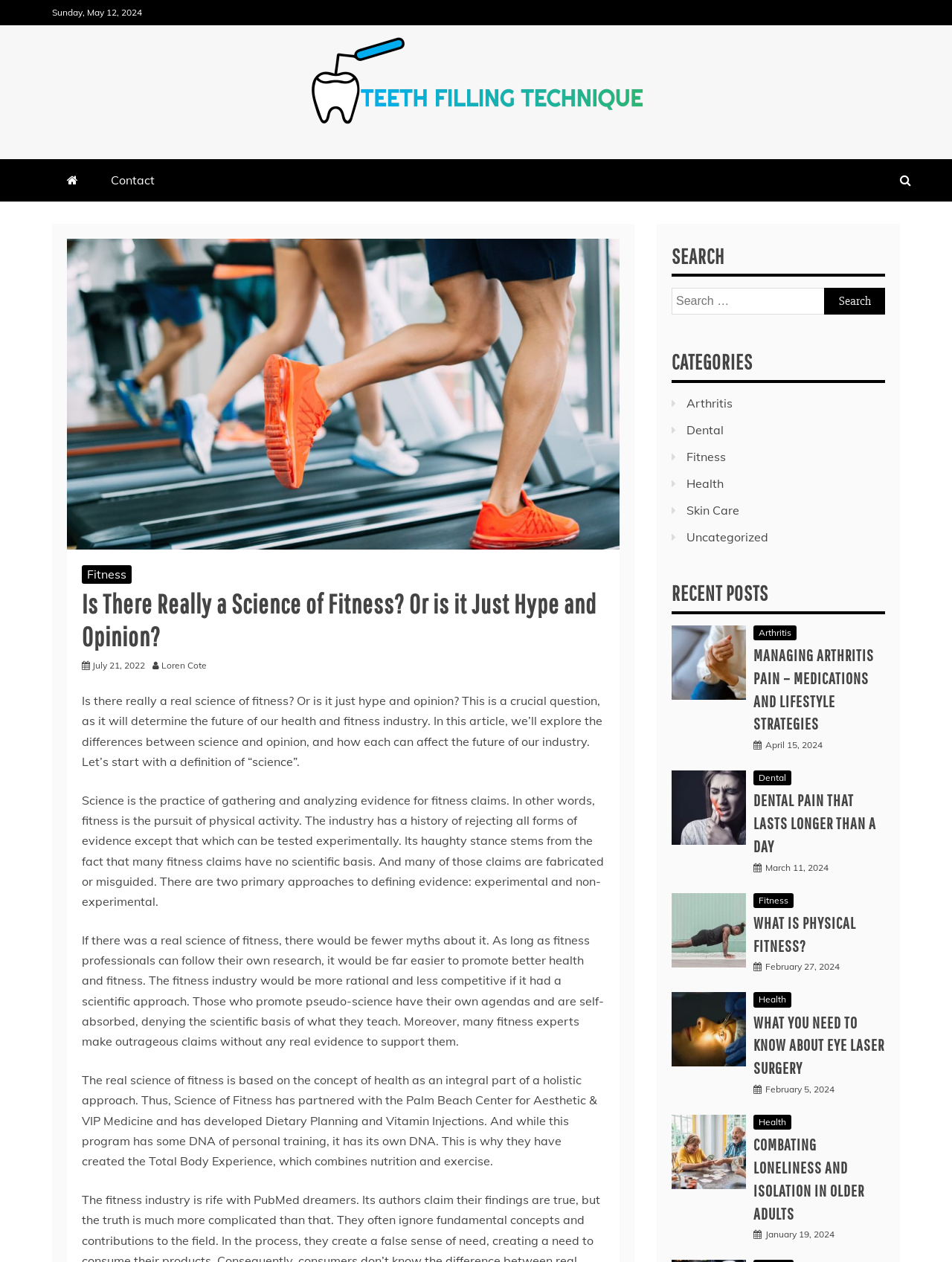Please give a one-word or short phrase response to the following question: 
How many categories are there?

6